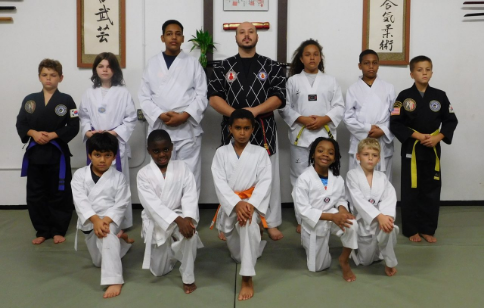What is the age range of the students?
From the screenshot, supply a one-word or short-phrase answer.

Children and older students